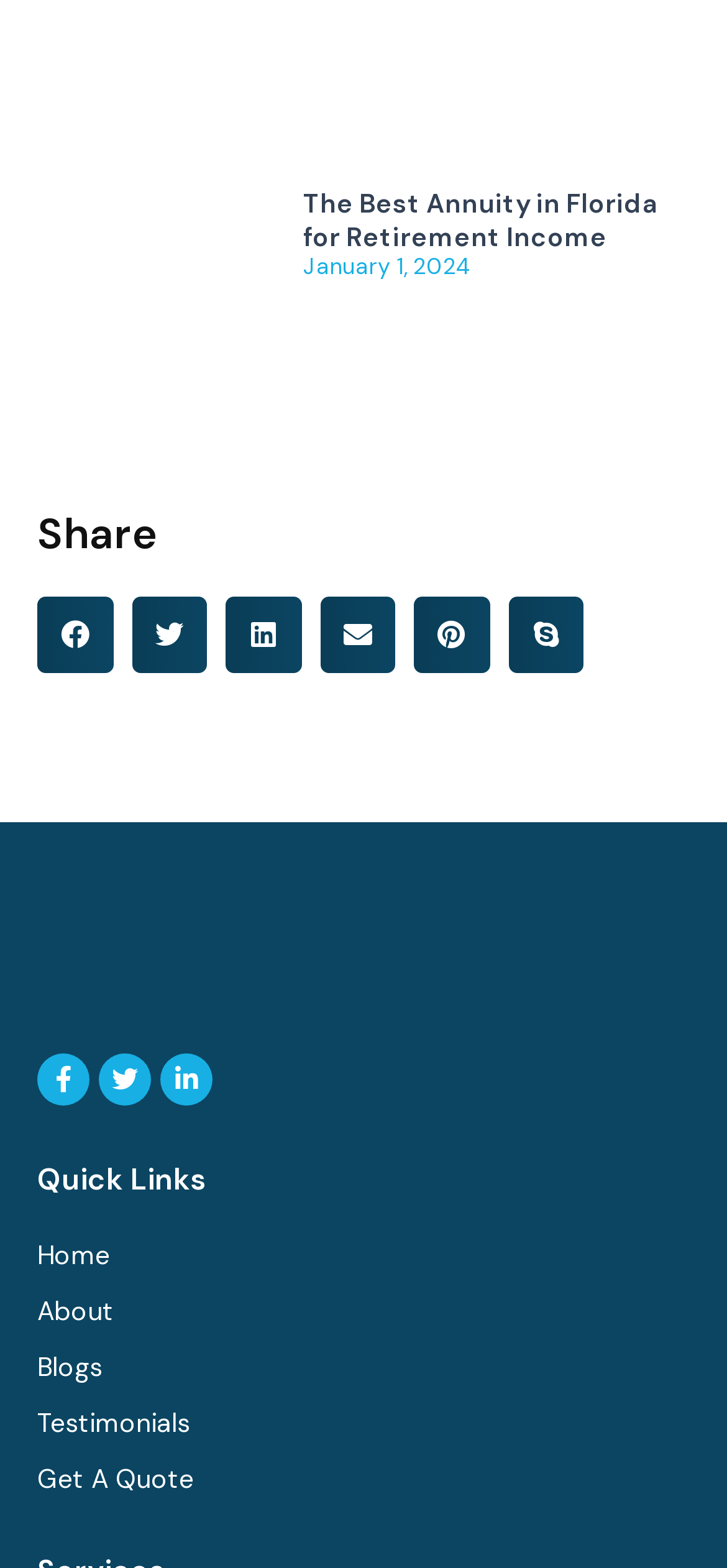What are the quick links provided on the webpage?
Look at the screenshot and respond with one word or a short phrase.

Home, About, Blogs, Testimonials, Get A Quote